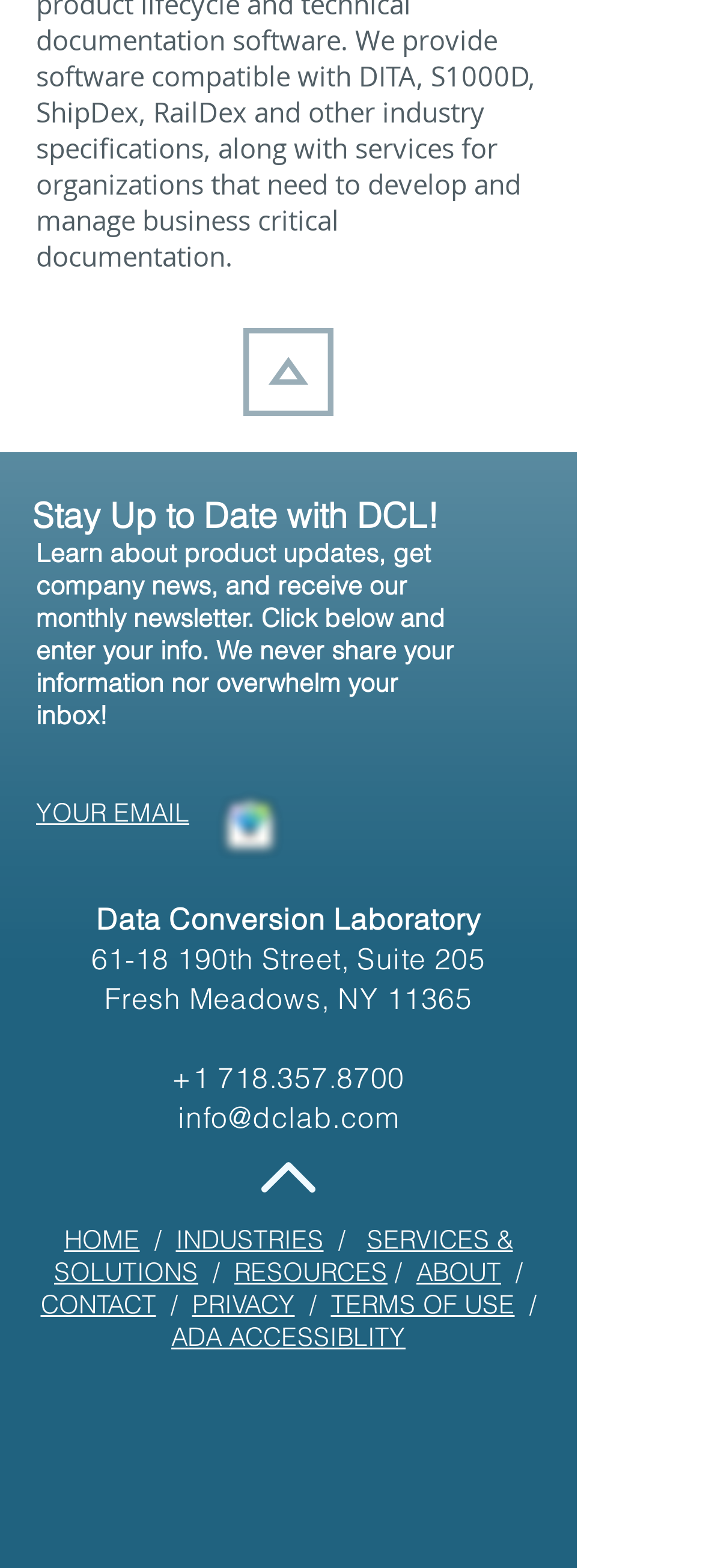What is the company name?
Give a one-word or short-phrase answer derived from the screenshot.

Data Conversion Laboratory